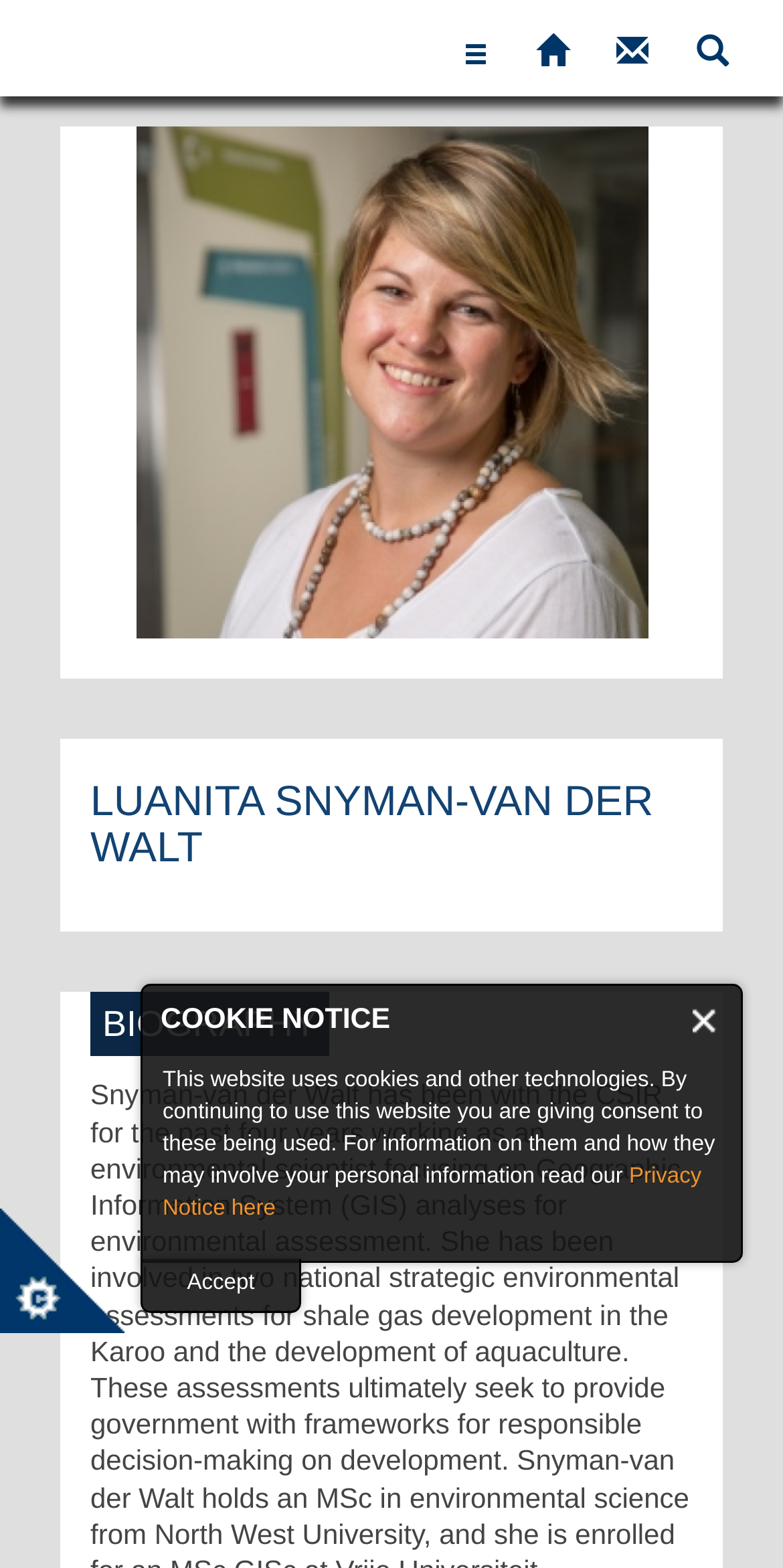Determine the bounding box coordinates of the element that should be clicked to execute the following command: "Check the image".

[0.173, 0.081, 0.827, 0.407]